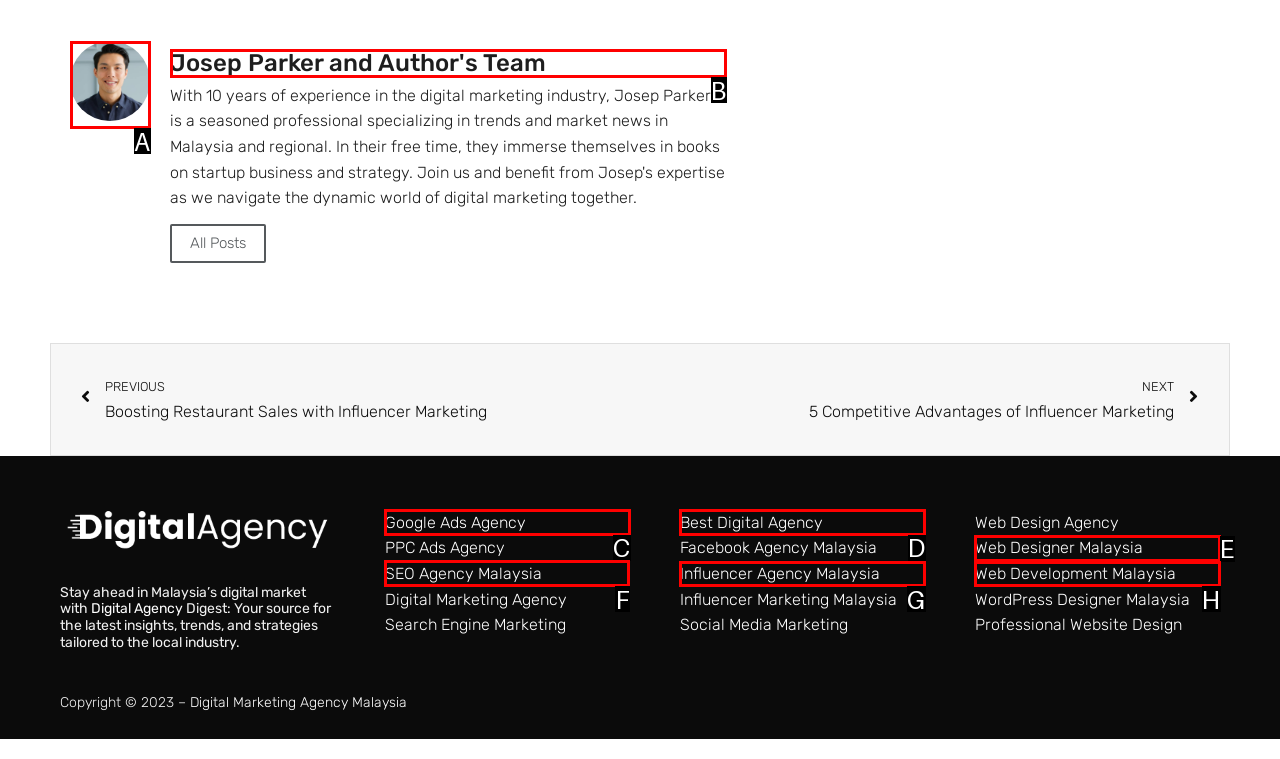Determine the HTML element to click for the instruction: Explore the services of the SEO agency in Malaysia.
Answer with the letter corresponding to the correct choice from the provided options.

F